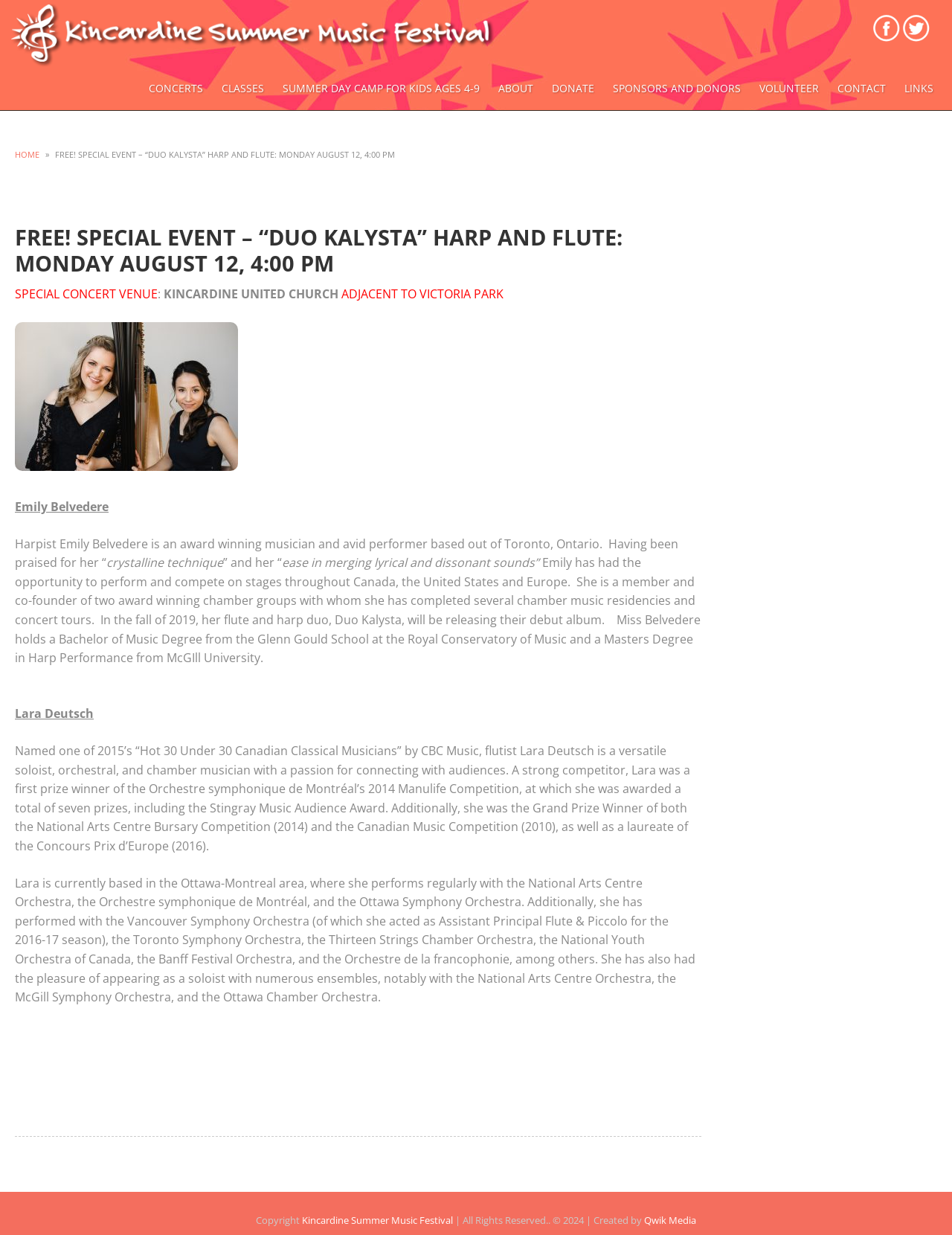Determine the bounding box for the described UI element: "alt="Kincardine Summer Music Festival Facebook"".

[0.917, 0.015, 0.945, 0.028]